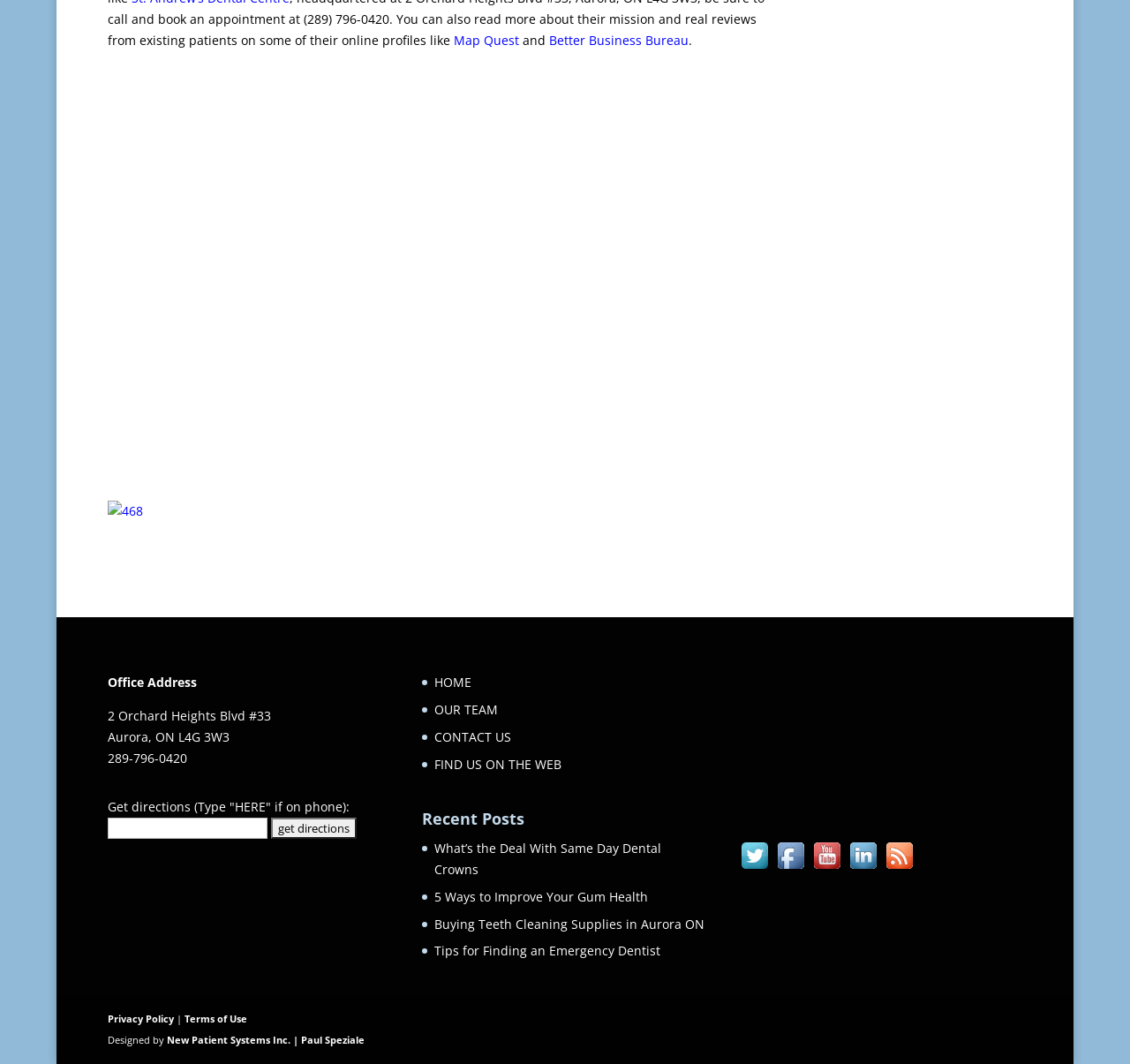Using the format (top-left x, top-left y, bottom-right x, bottom-right y), provide the bounding box coordinates for the described UI element. All values should be floating point numbers between 0 and 1: 1160

None